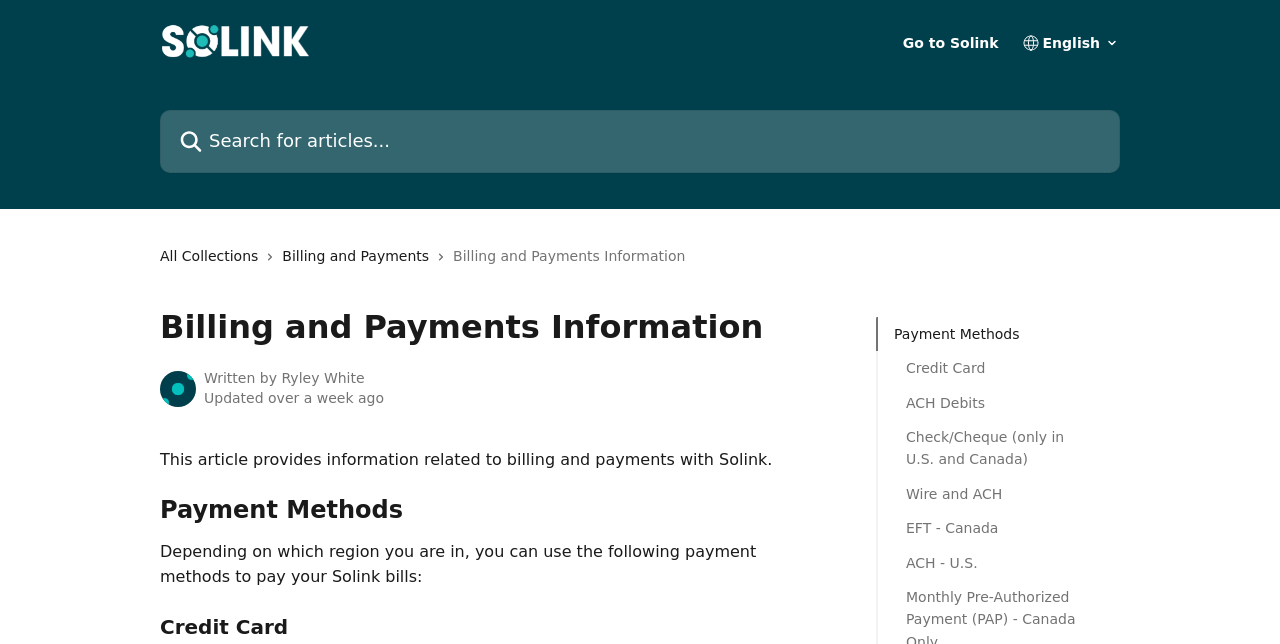Who wrote this article?
Please respond to the question with a detailed and thorough explanation.

I found the author's name by looking at the image with the alt text 'Ryley White avatar' and the adjacent static text 'Written by', which suggests that Ryley White is the author of this article.